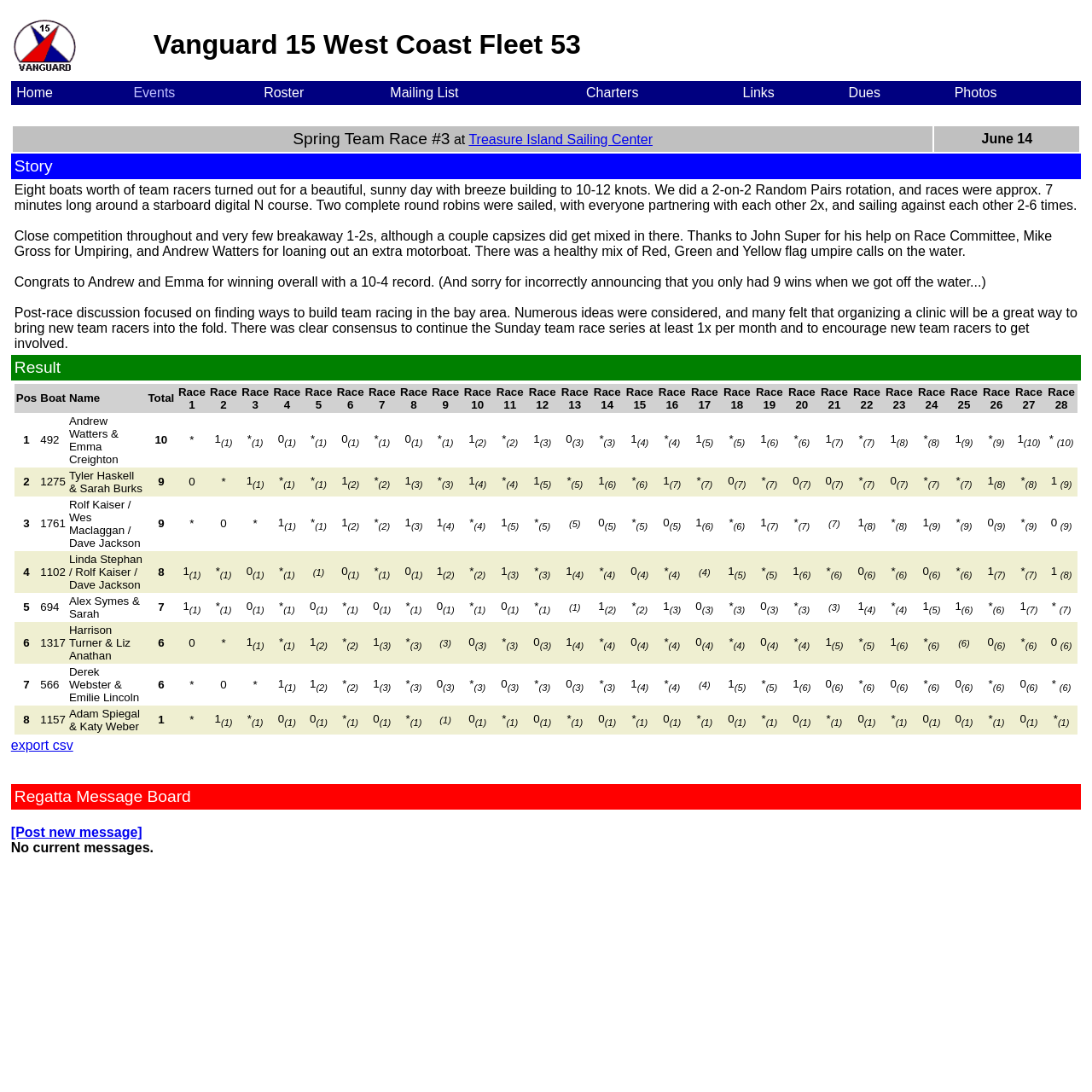What is the name of the sailing center?
Based on the visual details in the image, please answer the question thoroughly.

The name of the sailing center can be found in the second table on the webpage, in the cell that says 'Spring Team Race #3 at Treasure Island Sailing Center'.